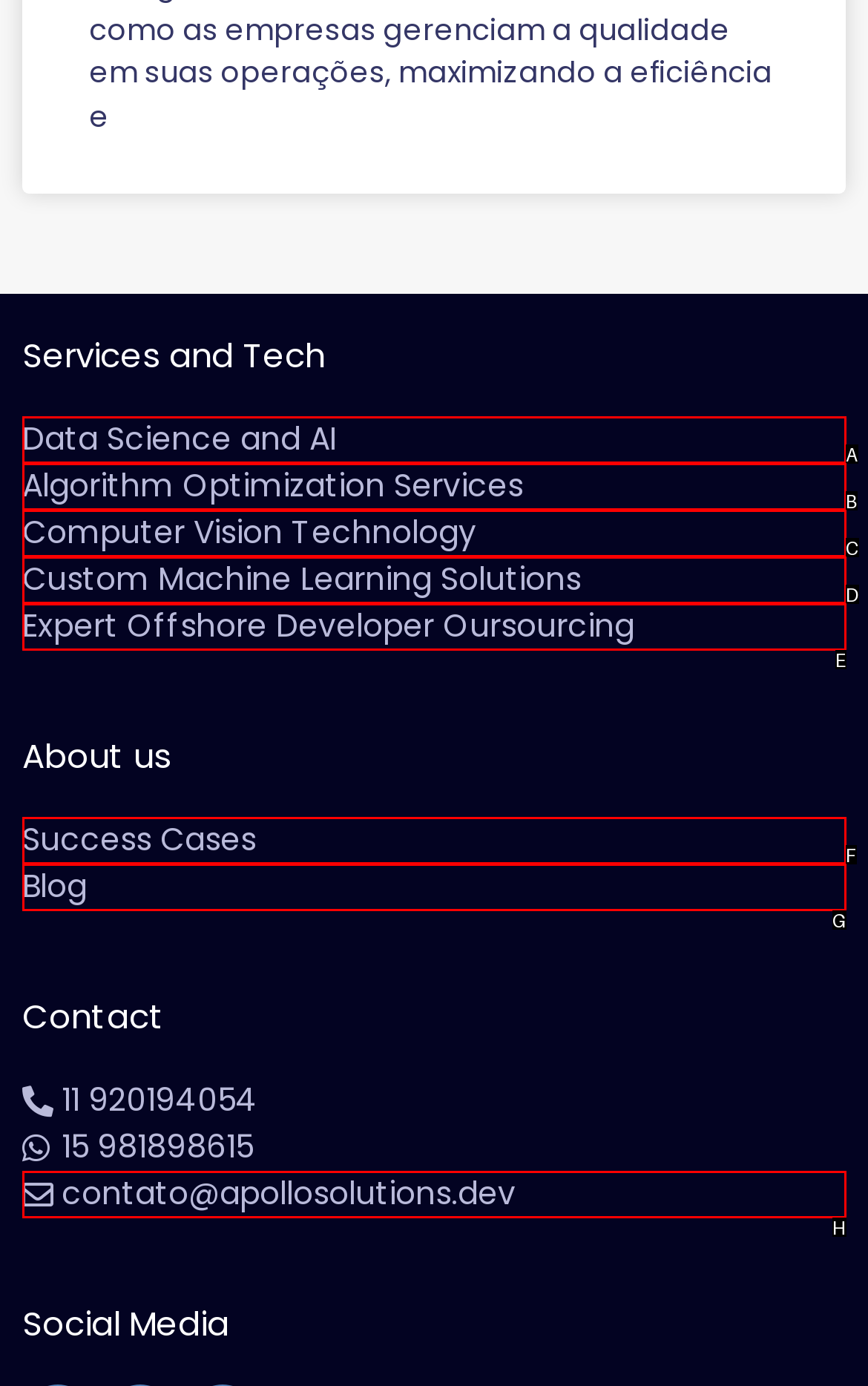From the options shown, which one fits the description: Data Science and AI? Respond with the appropriate letter.

A